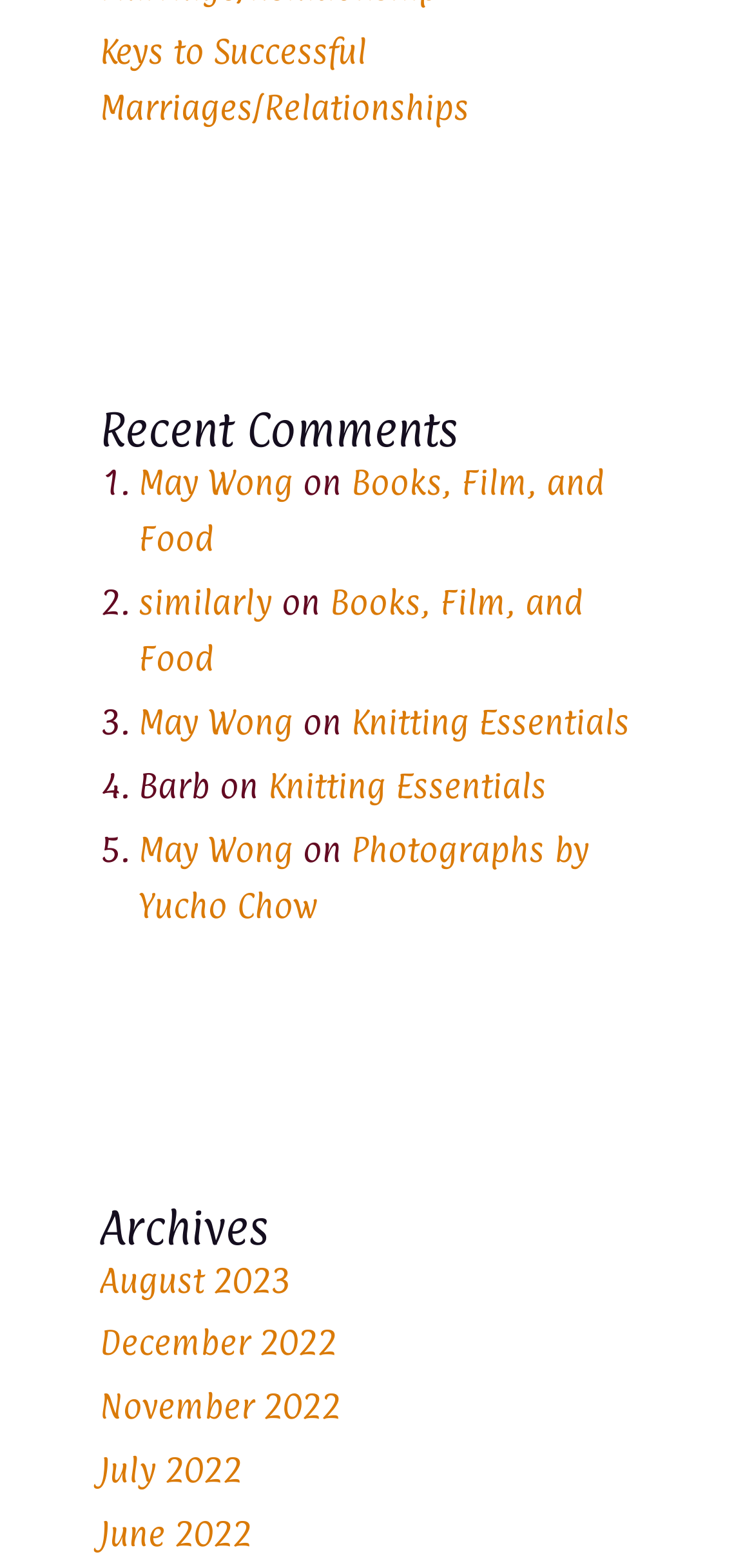Identify the bounding box coordinates for the region of the element that should be clicked to carry out the instruction: "Browse archives for August 2023". The bounding box coordinates should be four float numbers between 0 and 1, i.e., [left, top, right, bottom].

[0.132, 0.803, 0.386, 0.829]